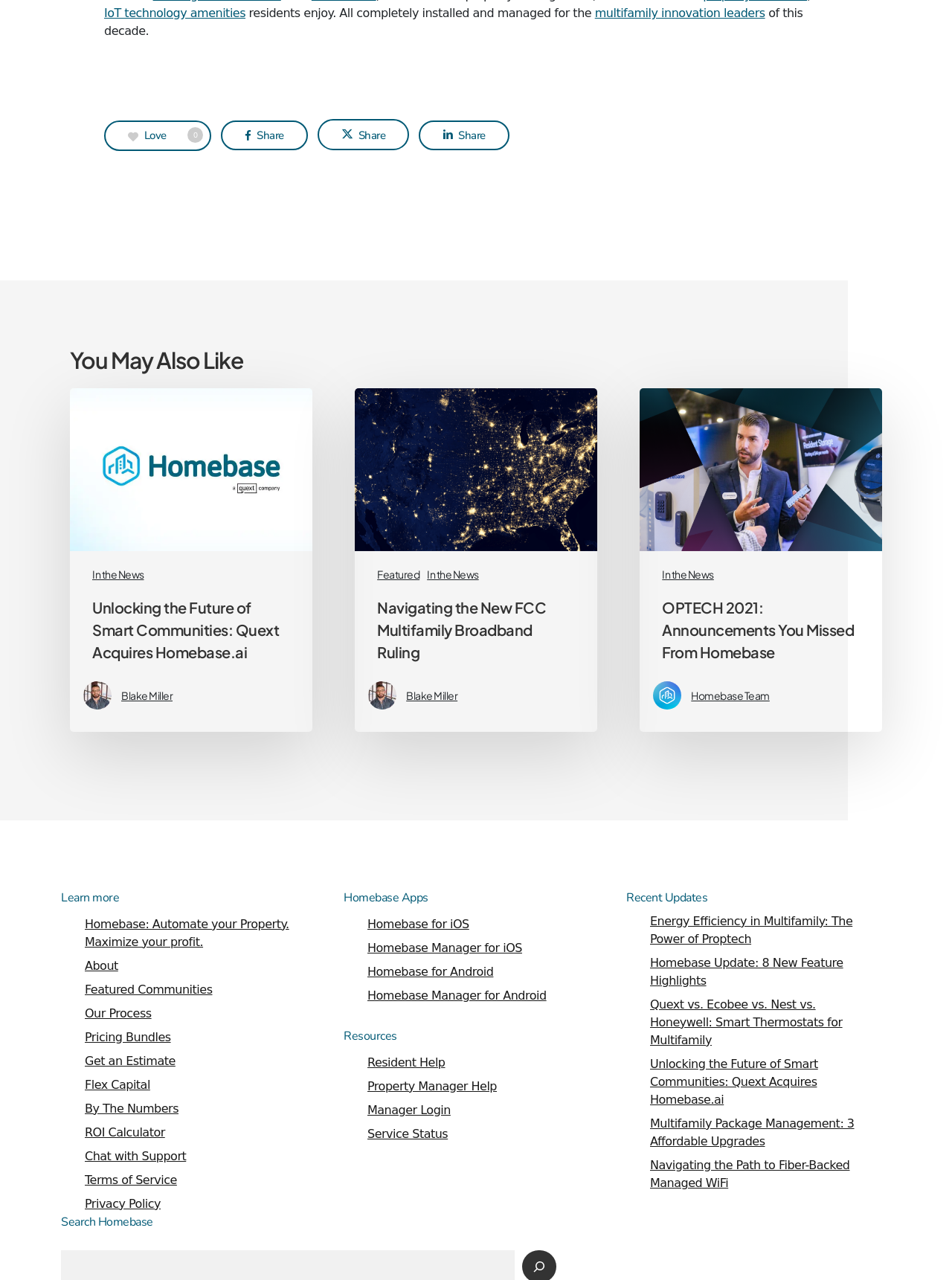Given the element description Share, identify the bounding box coordinates for the UI element on the webpage screenshot. The format should be (top-left x, top-left y, bottom-right x, bottom-right y), with values between 0 and 1.

[0.44, 0.094, 0.535, 0.117]